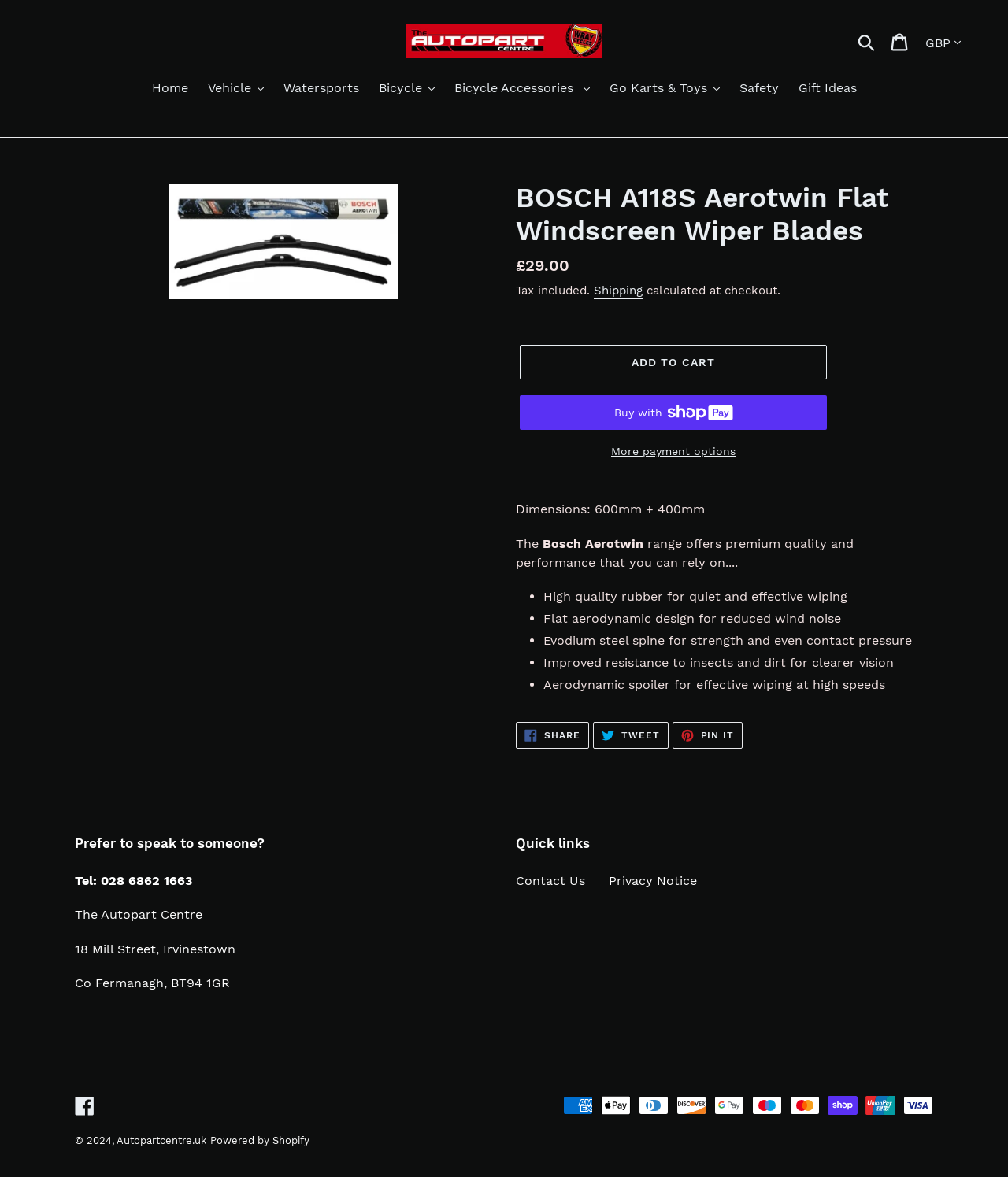Please extract the title of the webpage.

BOSCH A118S Aerotwin Flat Windscreen Wiper Blades